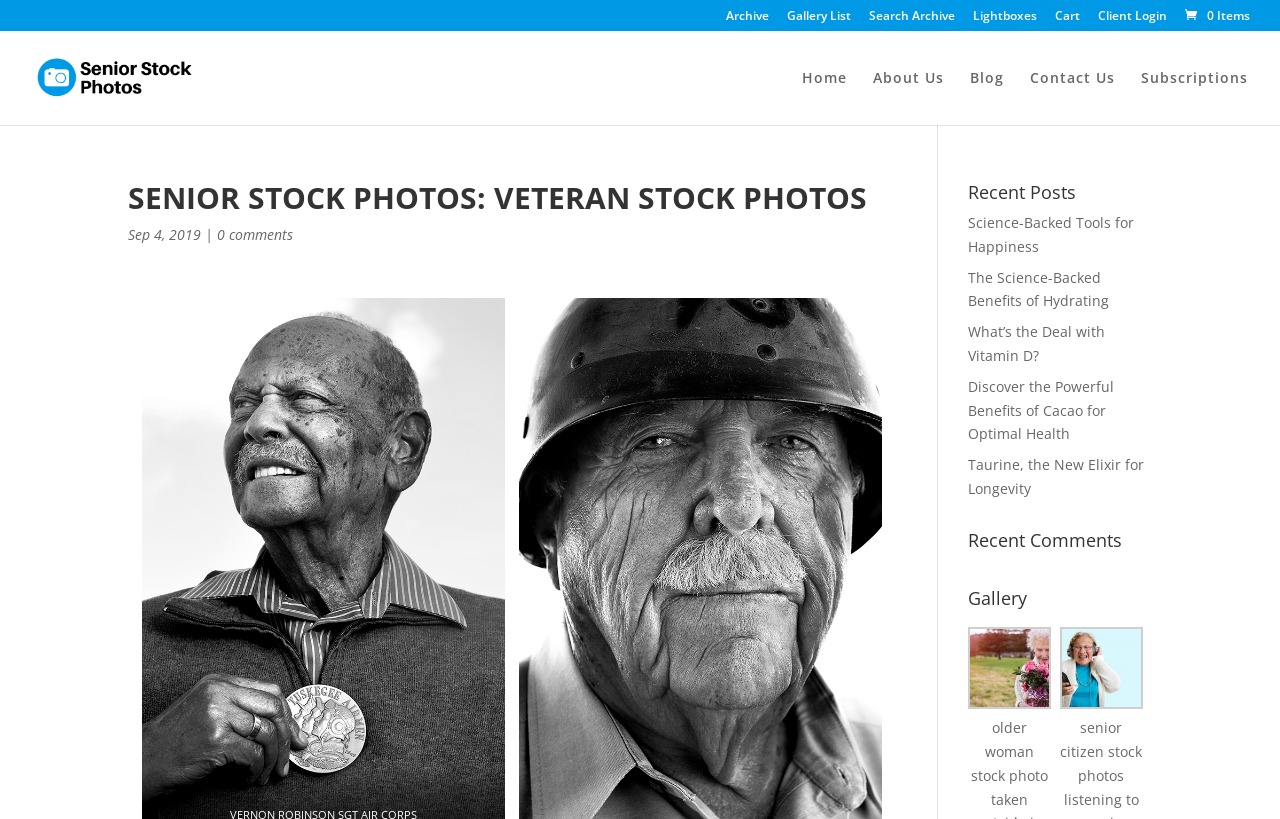Highlight the bounding box coordinates of the region I should click on to meet the following instruction: "View the archive".

[0.567, 0.012, 0.601, 0.038]